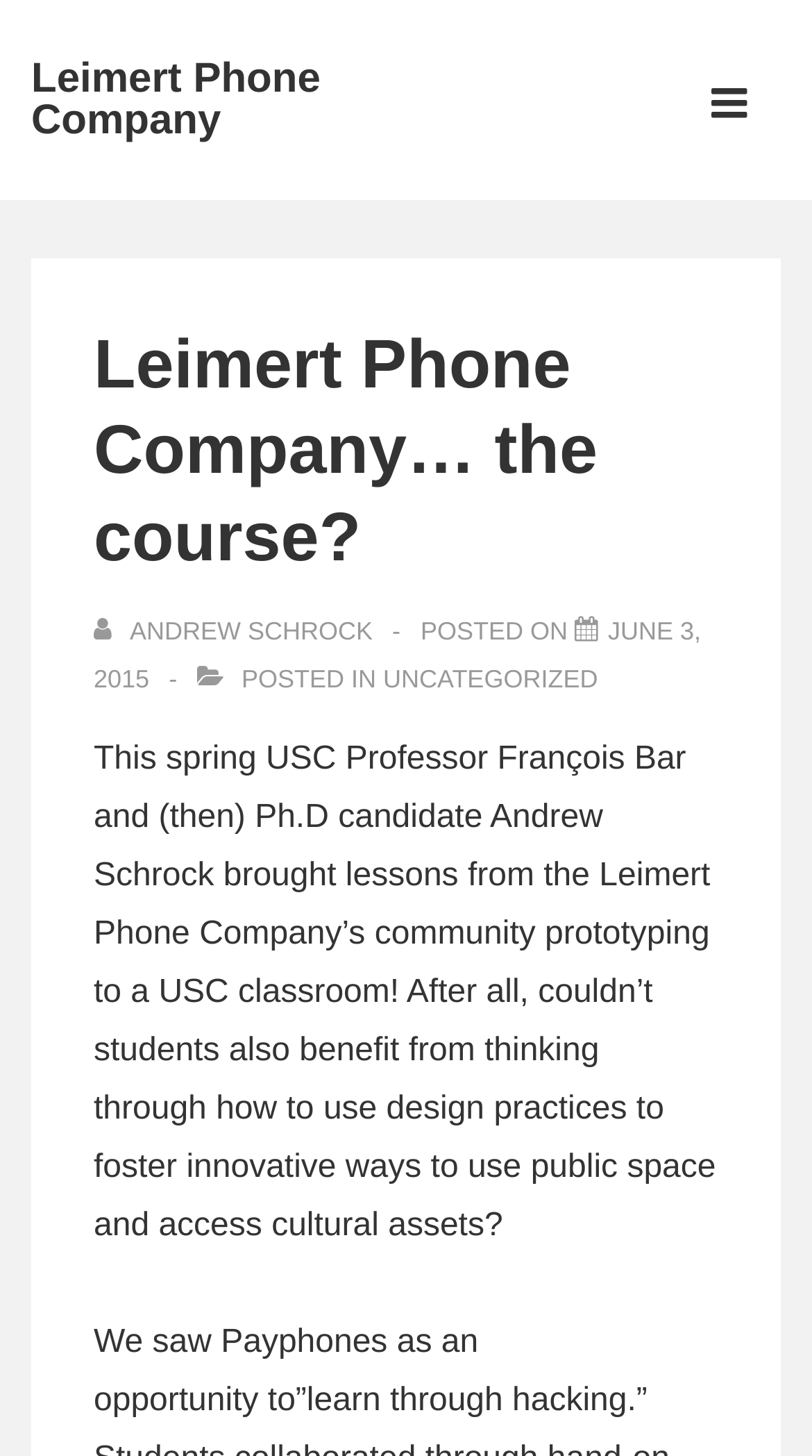Identify the bounding box coordinates for the UI element described as follows: Leimert Phone Company. Use the format (top-left x, top-left y, bottom-right x, bottom-right y) and ensure all values are floating point numbers between 0 and 1.

[0.038, 0.039, 0.395, 0.099]